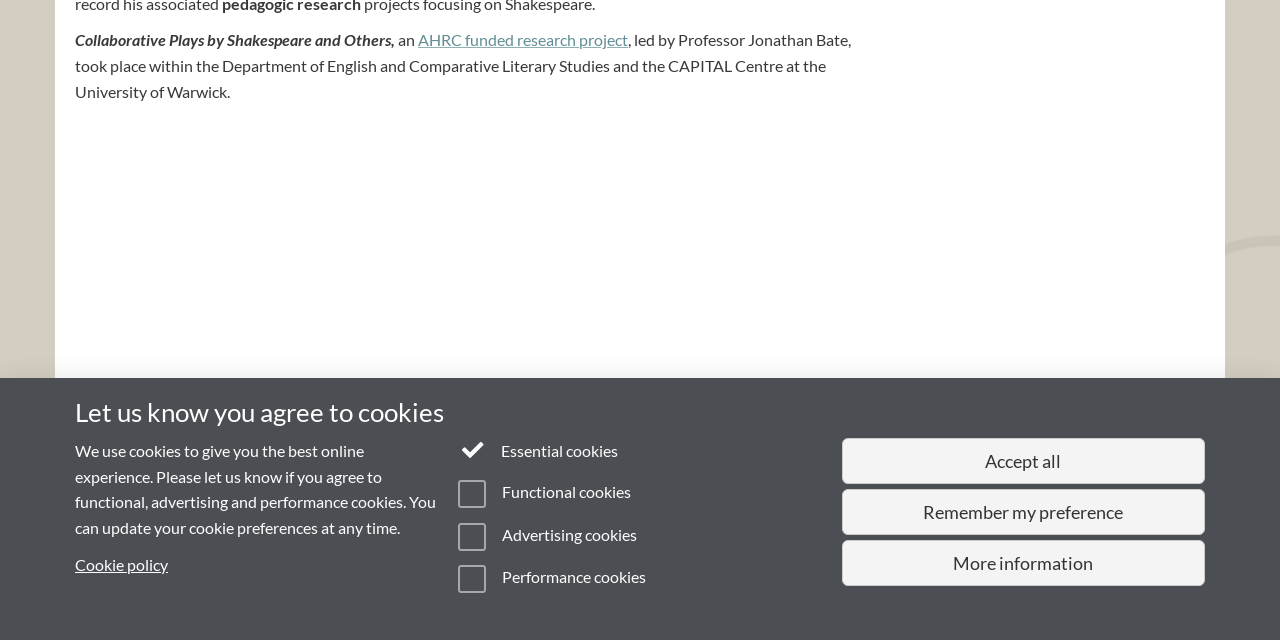Please find the bounding box coordinates in the format (top-left x, top-left y, bottom-right x, bottom-right y) for the given element description. Ensure the coordinates are floating point numbers between 0 and 1. Description: Modern Slavery Statement

[0.314, 0.911, 0.422, 0.934]